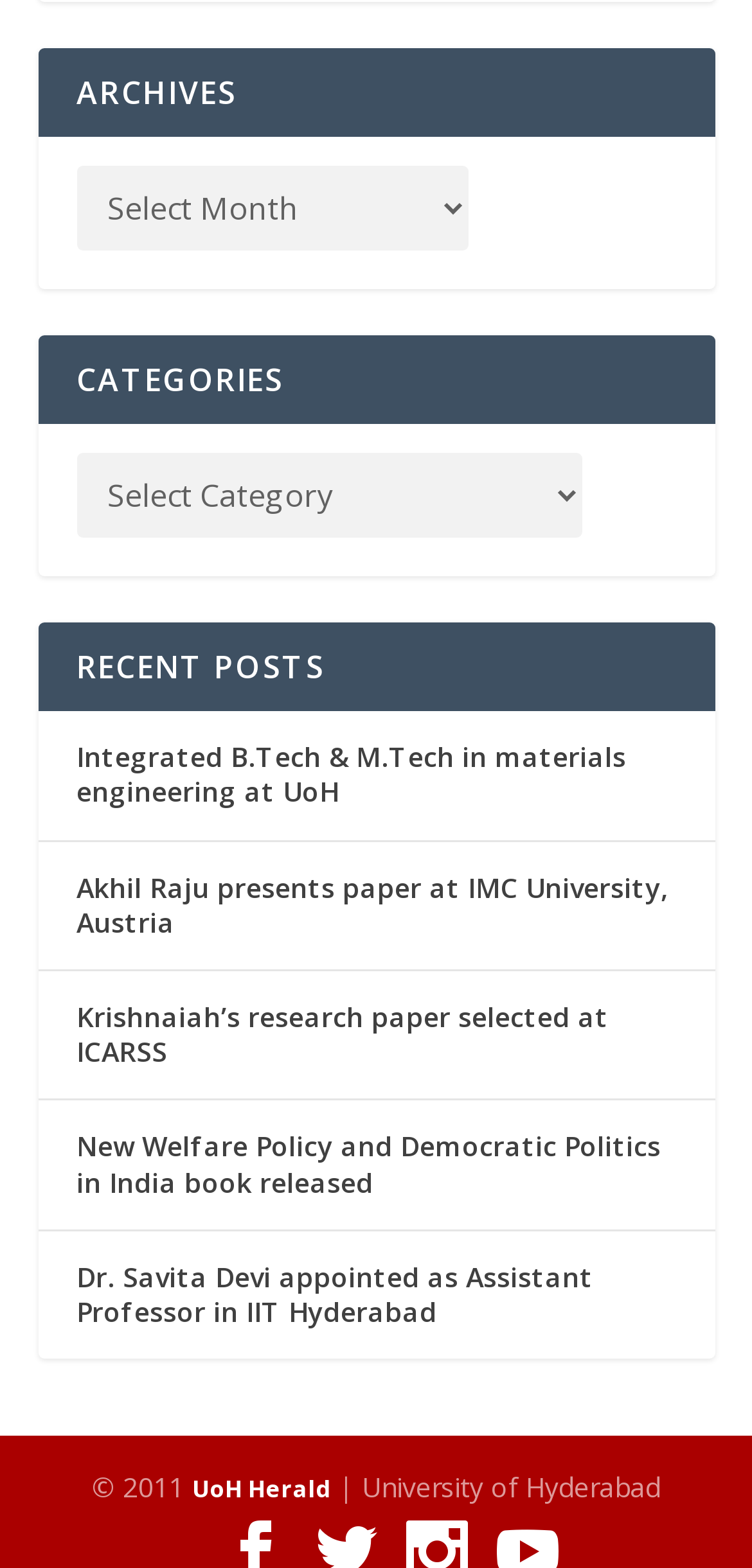Refer to the image and provide a thorough answer to this question:
What is the name of the publication?

The webpage has a link at the bottom that says 'UoH Herald', which suggests that the publication associated with this webpage is the UoH Herald.